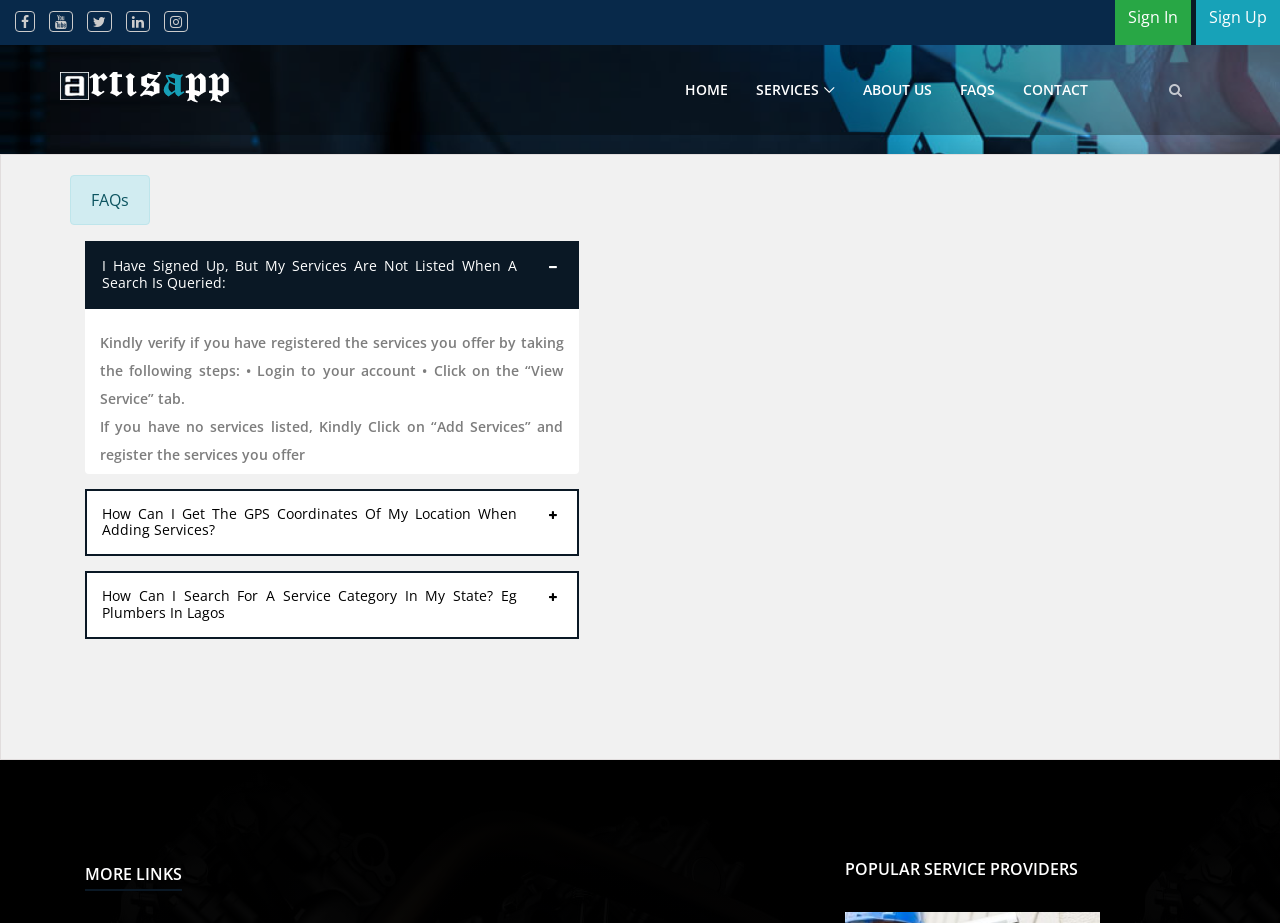Specify the bounding box coordinates (top-left x, top-left y, bottom-right x, bottom-right y) of the UI element in the screenshot that matches this description: English

None